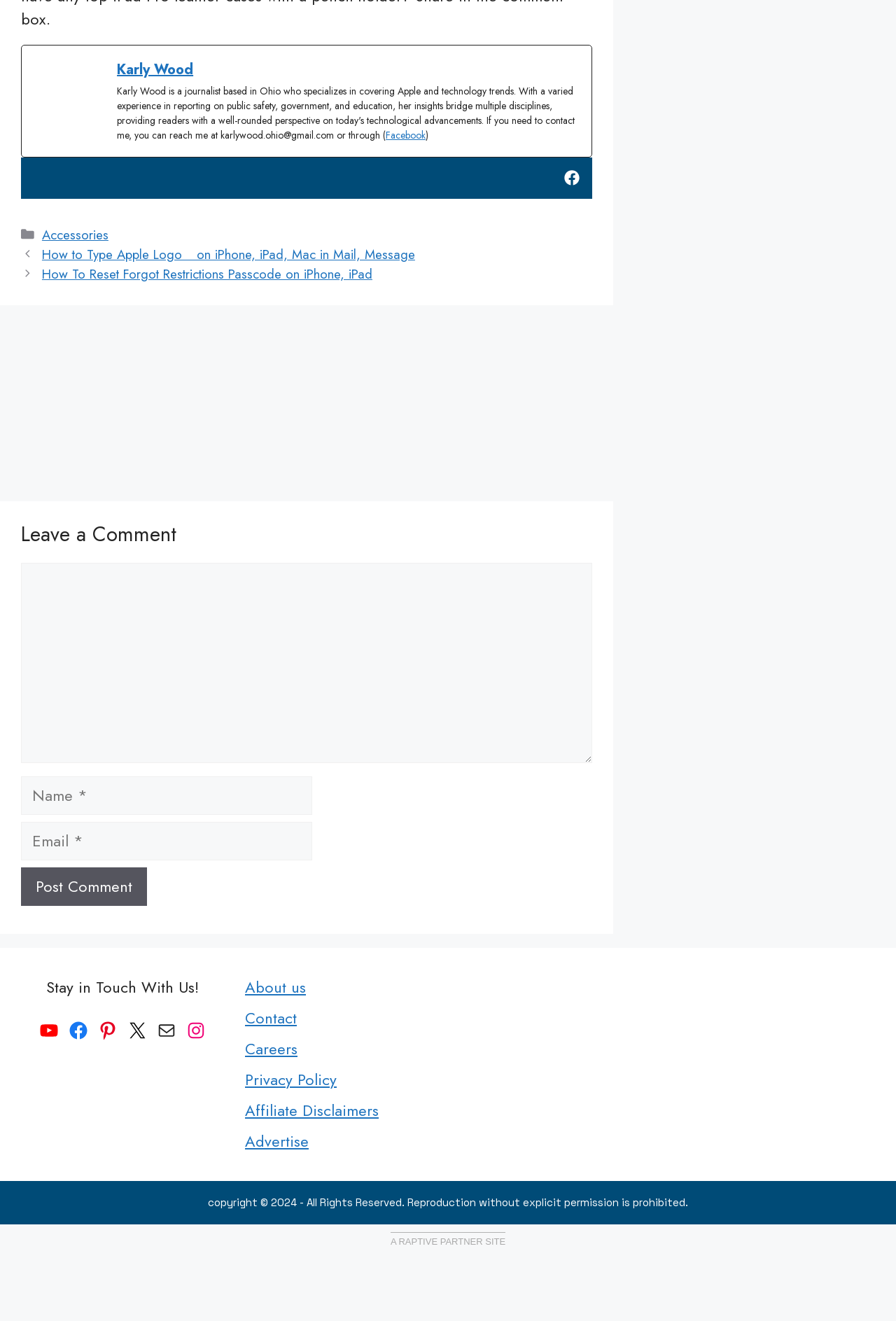Please give a concise answer to this question using a single word or phrase: 
How can you contact the author?

Through email or Facebook